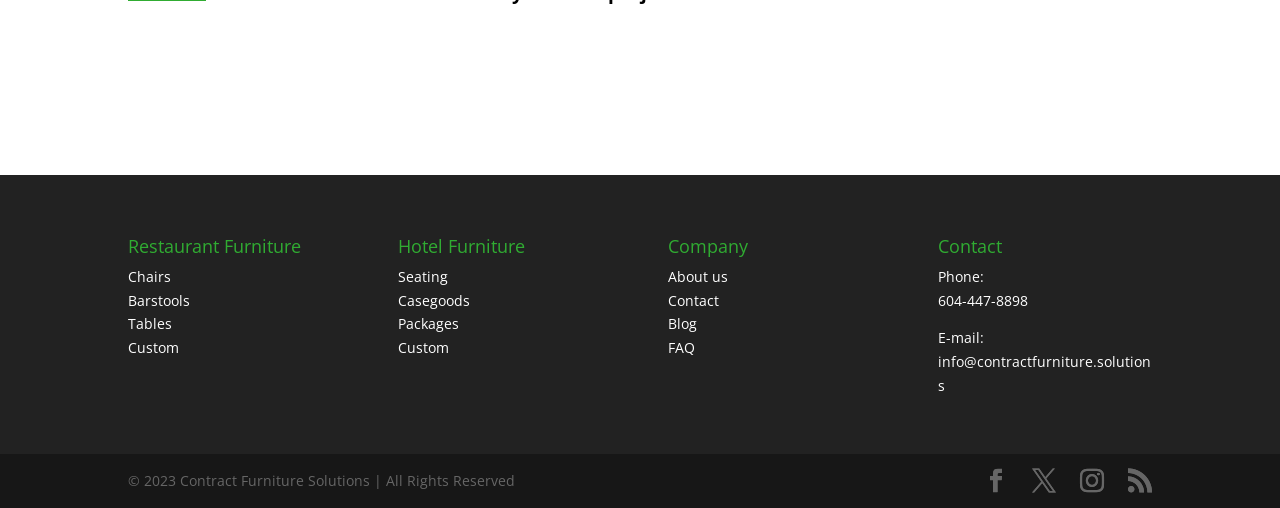Determine the bounding box coordinates of the section I need to click to execute the following instruction: "View Chairs". Provide the coordinates as four float numbers between 0 and 1, i.e., [left, top, right, bottom].

[0.1, 0.525, 0.134, 0.563]